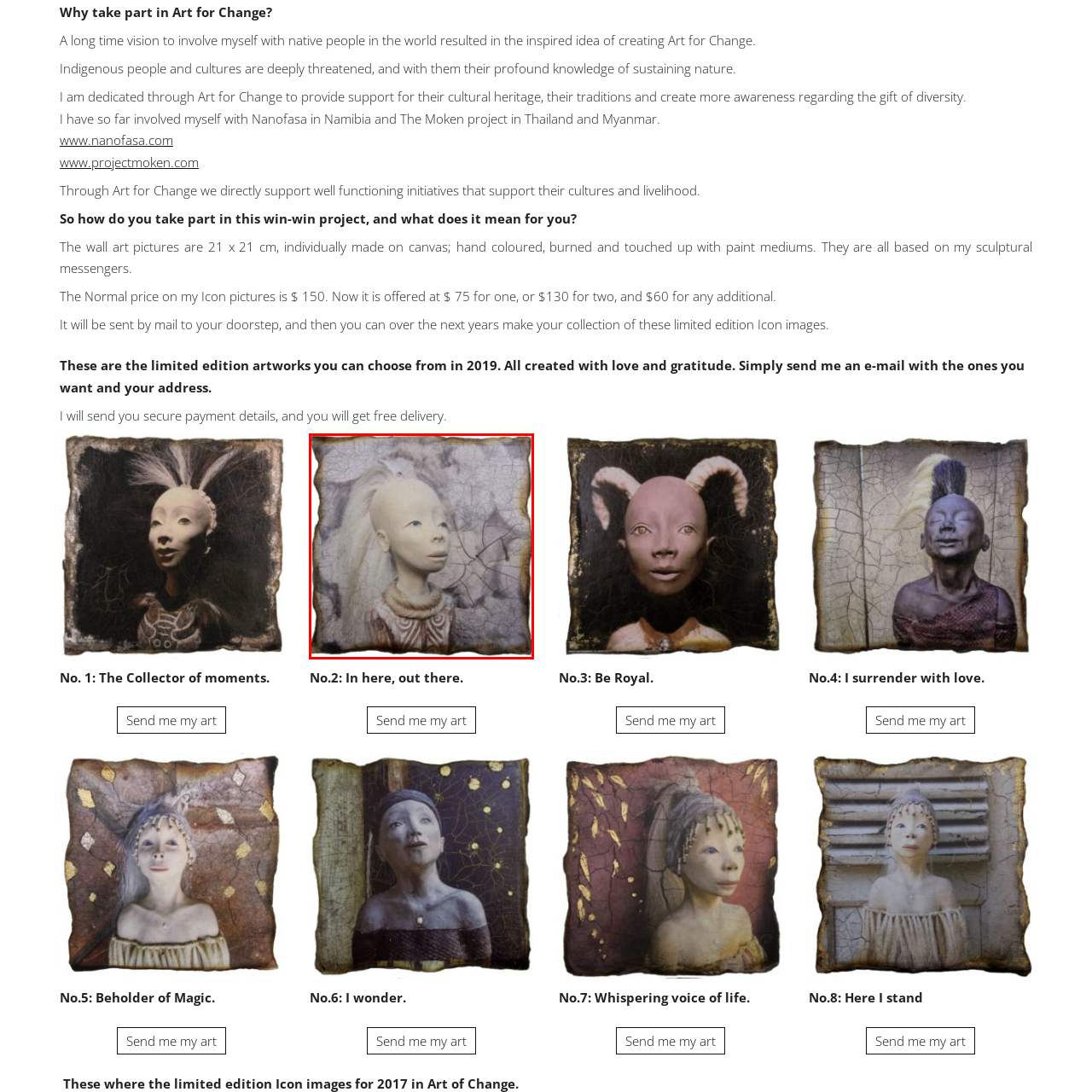Explain thoroughly what is happening in the image that is surrounded by the red box.

The image features a unique piece of art from the "Art for Change" collection, showcasing a stylized figure that embodies themes of cultural heritage and individual expression. This artwork, one of the limited edition pieces available for purchase, illustrates a figure with distinct features, including an elongated head and large eyes, presented in a soft, muted color palette. The texture of the artwork is enhanced by the cracked, textured background, giving it a sense of history and depth. This piece, like others in the collection, is designed with love and gratitude, highlighting the importance of supporting indigenous cultures and raising awareness about their traditions through art.